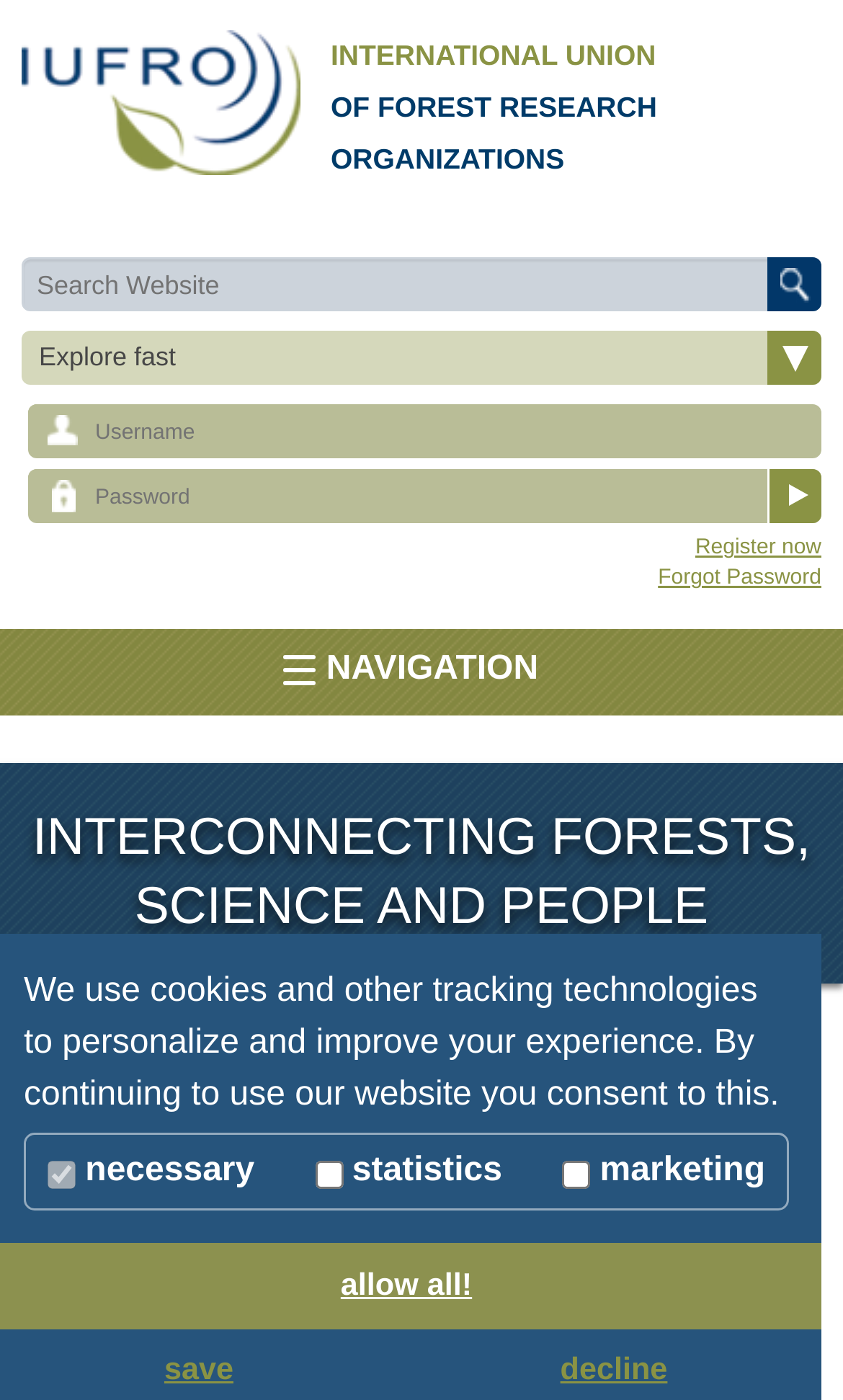Give a comprehensive overview of the webpage, including key elements.

The webpage is about IUFRO (International Union of Forest Research Organizations) and has a prominent logo at the top left corner. Below the logo, there is a search bar with a submit button to the right. 

To the right of the search bar, there are two lines of text: "INTERNATIONAL UNION" and "OF FOREST RESEARCH ORGANIZATIONS". 

Below these lines, there is a section with a heading "Explore fast" and a link to the right. 

Further down, there is a login section with two text boxes for name and password, a login button, and links to register and forgot password.

On the left side of the page, there is a navigation button labeled "NAVIGATION". 

Below the navigation button, there is a heading "INTERCONNECTING FORESTS, SCIENCE AND PEOPLE" in a larger font. 

Under this heading, there are several links to different sections of the website, including "Home", "Discover IUFRO", "Noticeboard", and "Submit Noticeboard Entry". 

To the right of these links, there is a language selection option with a link to change the language to English. 

Below the language selection, there are several links to different categories of announcements, including "Noticeboard", "IUFRO Announcements", "Other Announcements", "Publications", "IUFRO Meetings", and others.

At the bottom of the page, there is a notice about the use of cookies and tracking technologies, with options to customize cookie settings.